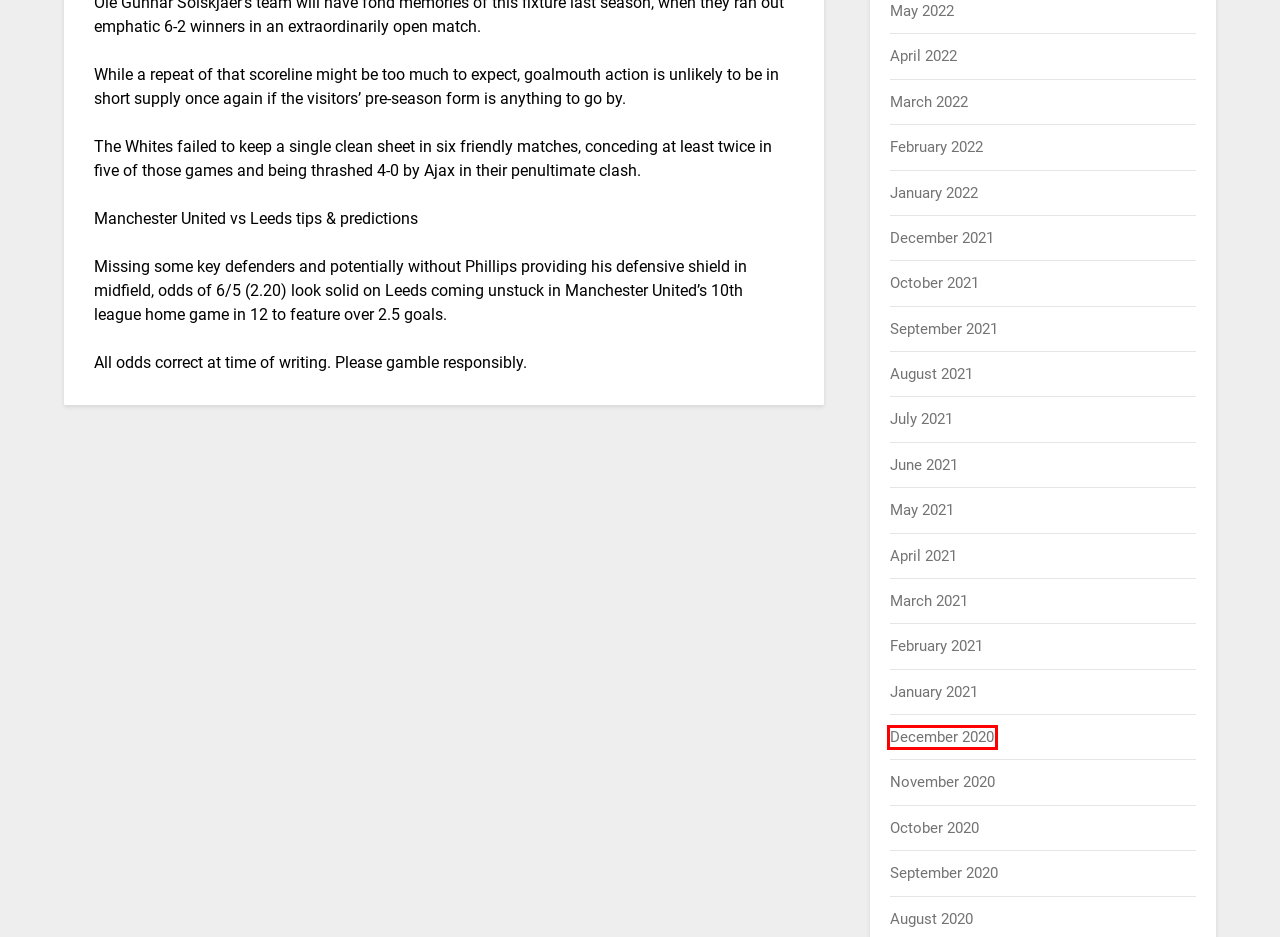With the provided webpage screenshot containing a red bounding box around a UI element, determine which description best matches the new webpage that appears after clicking the selected element. The choices are:
A. March 2022 – oumea.com
B. May 2021 – oumea.com
C. August 2021 – oumea.com
D. August 2020 – oumea.com
E. December 2020 – oumea.com
F. January 2022 – oumea.com
G. November 2020 – oumea.com
H. March 2021 – oumea.com

E